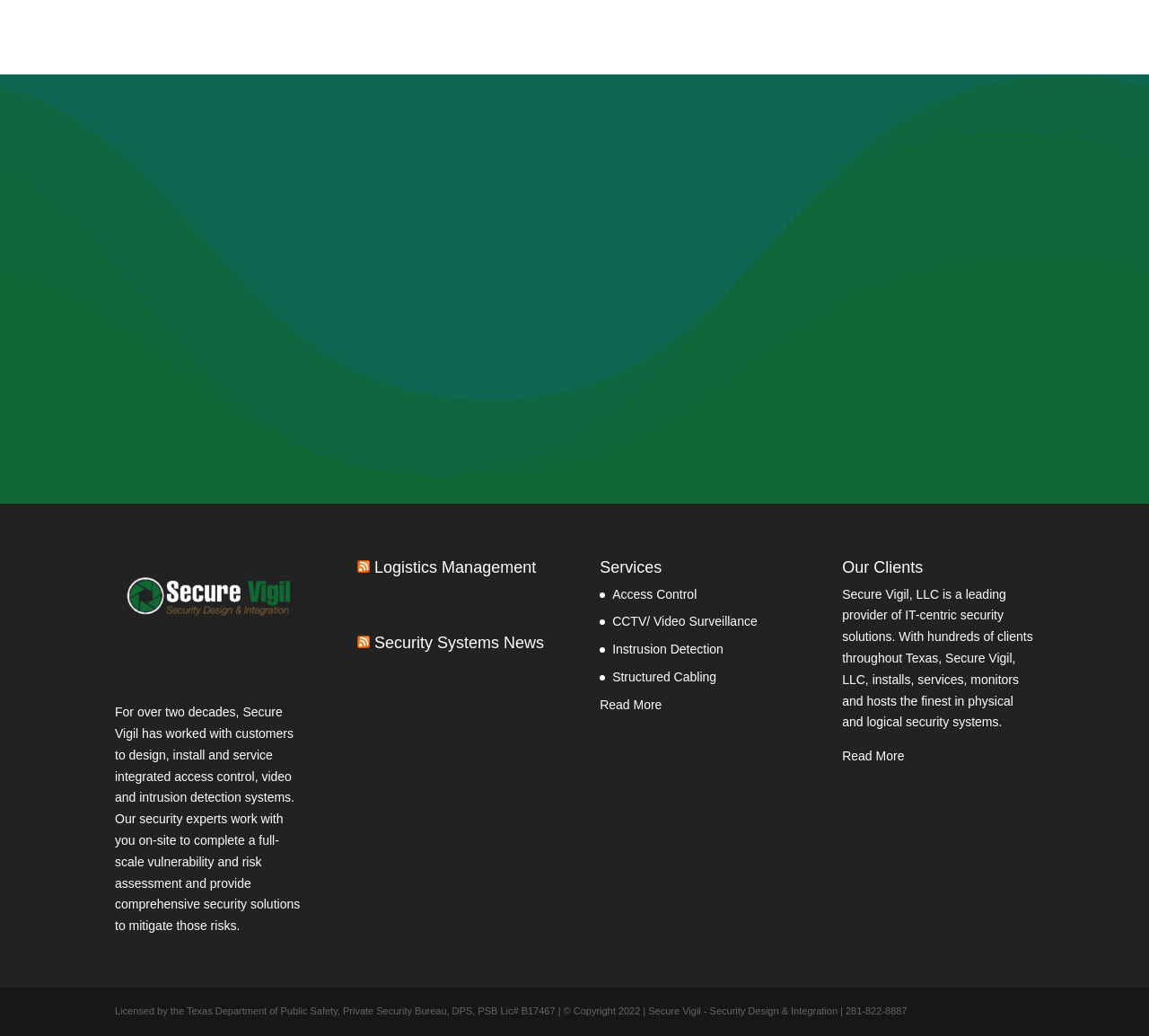Determine the bounding box coordinates of the region to click in order to accomplish the following instruction: "Add a comment". Provide the coordinates as four float numbers between 0 and 1, specifically [left, top, right, bottom].

None